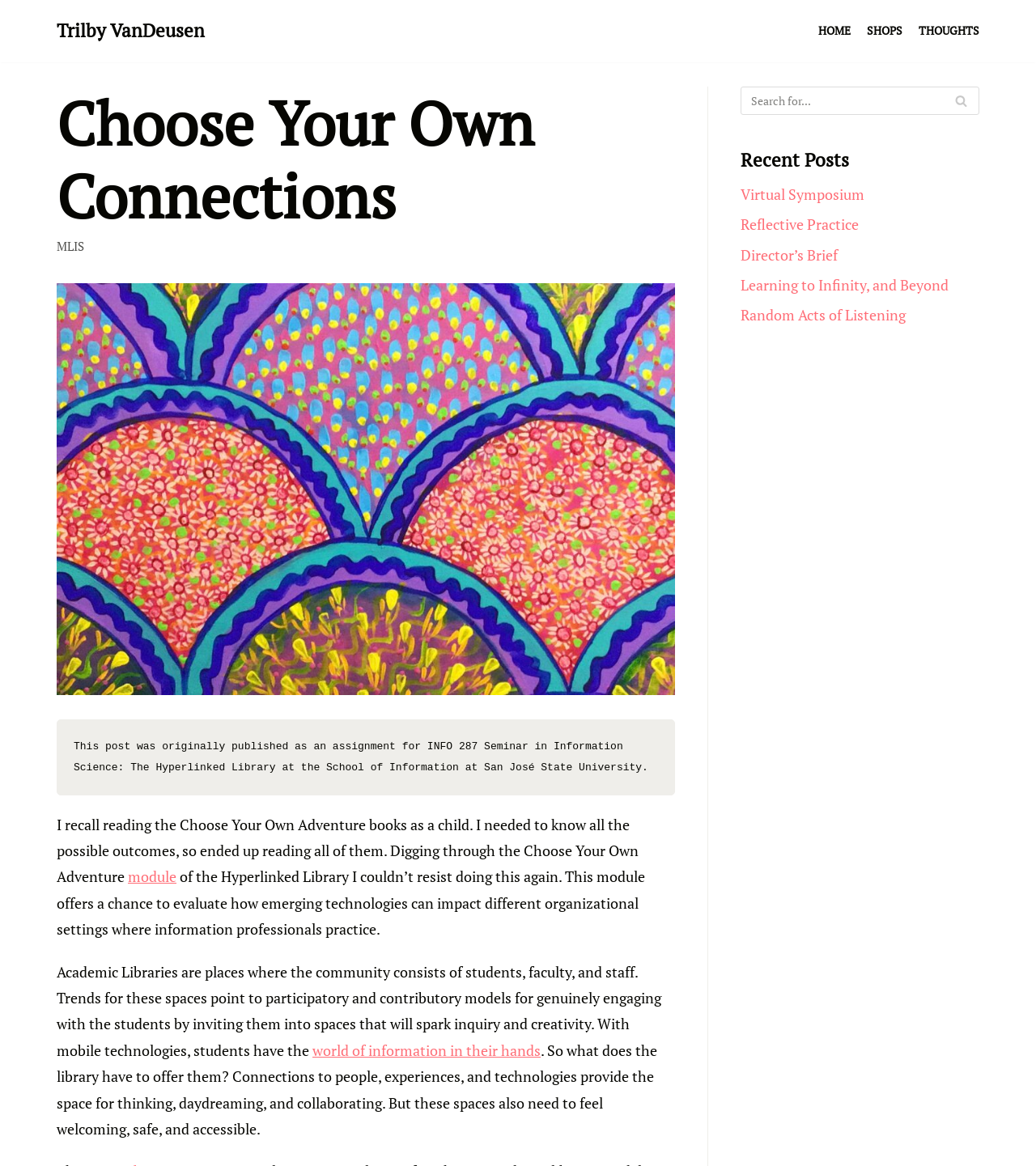Explain the webpage's design and content in an elaborate manner.

The webpage is titled "Choose Your Own Connections – Trilby VanDeusen" and has a prominent link to "Skip to content" at the top left corner. Below this, there is a link to the author's name, "Trilby VanDeusen", followed by a primary navigation menu with links to "HOME", "SHOPS", and "THOUGHTS".

The main content of the page is divided into two sections. On the left side, there is a heading "Choose Your Own Connections" followed by a series of paragraphs discussing the author's experience with Choose Your Own Adventure books and their relevance to the concept of the Hyperlinked Library. The text is interspersed with links, such as "MLIS" and "module", and mentions the author's assignment for a seminar in Information Science.

On the right side, there is a complementary section with a search bar at the top, accompanied by a search button and a small image. Below this, there is a list of recent posts, including links to "Virtual Symposium", "Reflective Practice", "Director’s Brief", "Learning to Infinity, and Beyond", and "Random Acts of Listening".